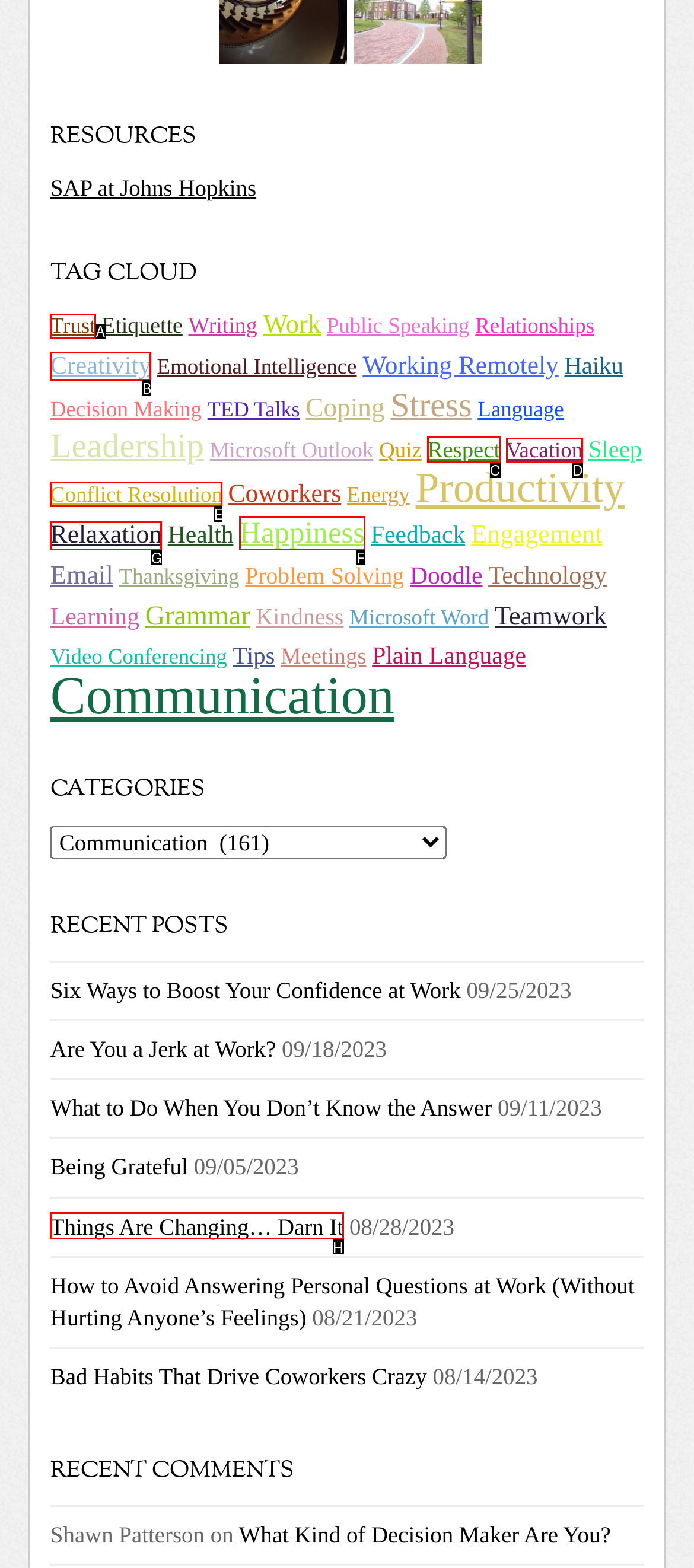Identify the bounding box that corresponds to: Things Are Changing… Darn It
Respond with the letter of the correct option from the provided choices.

H